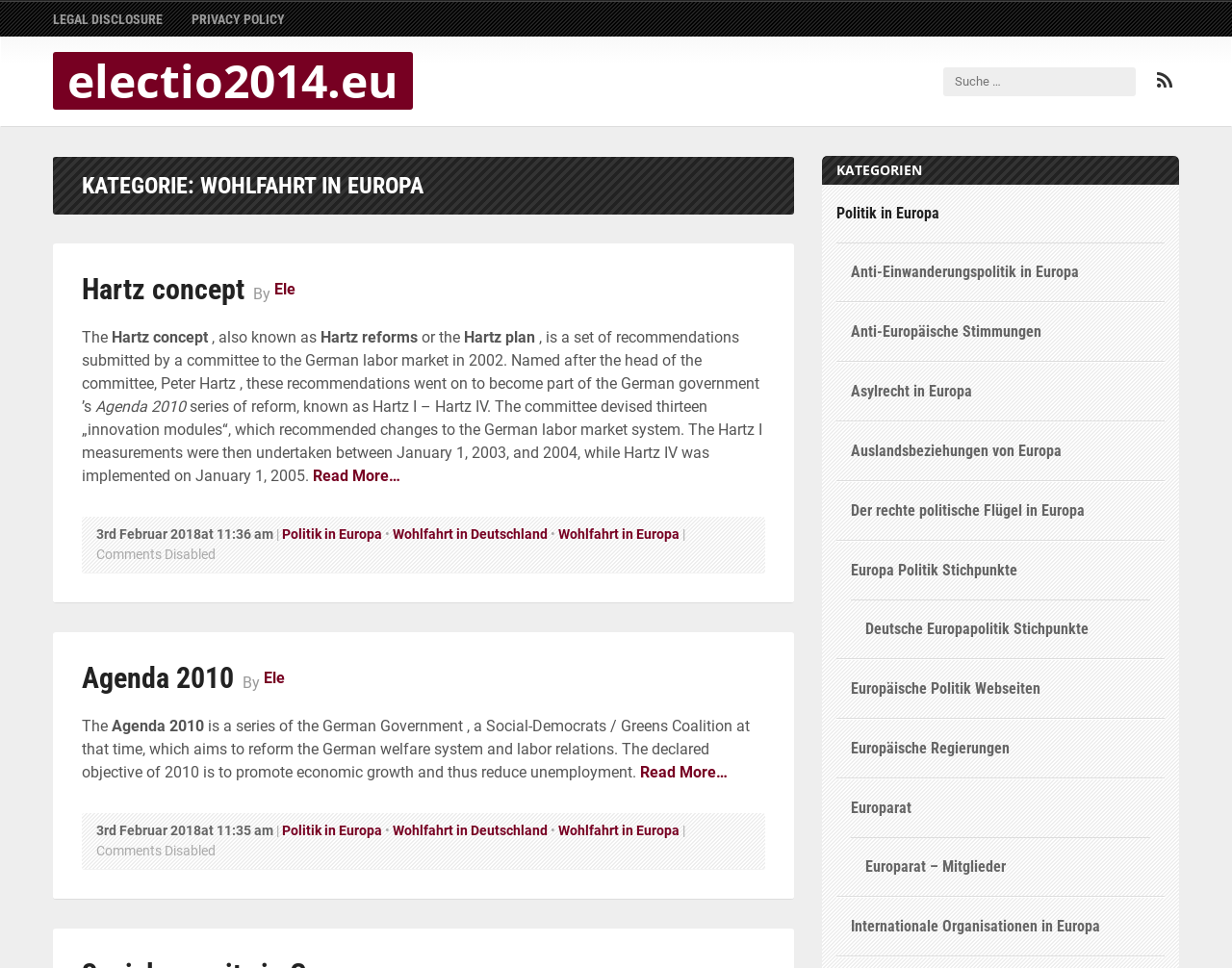What is the purpose of the 'Read More…' links?
Please answer the question as detailed as possible.

The 'Read More…' links are likely used to navigate to the full articles, as they are placed at the end of the article summaries and are a common pattern in blog or news websites.